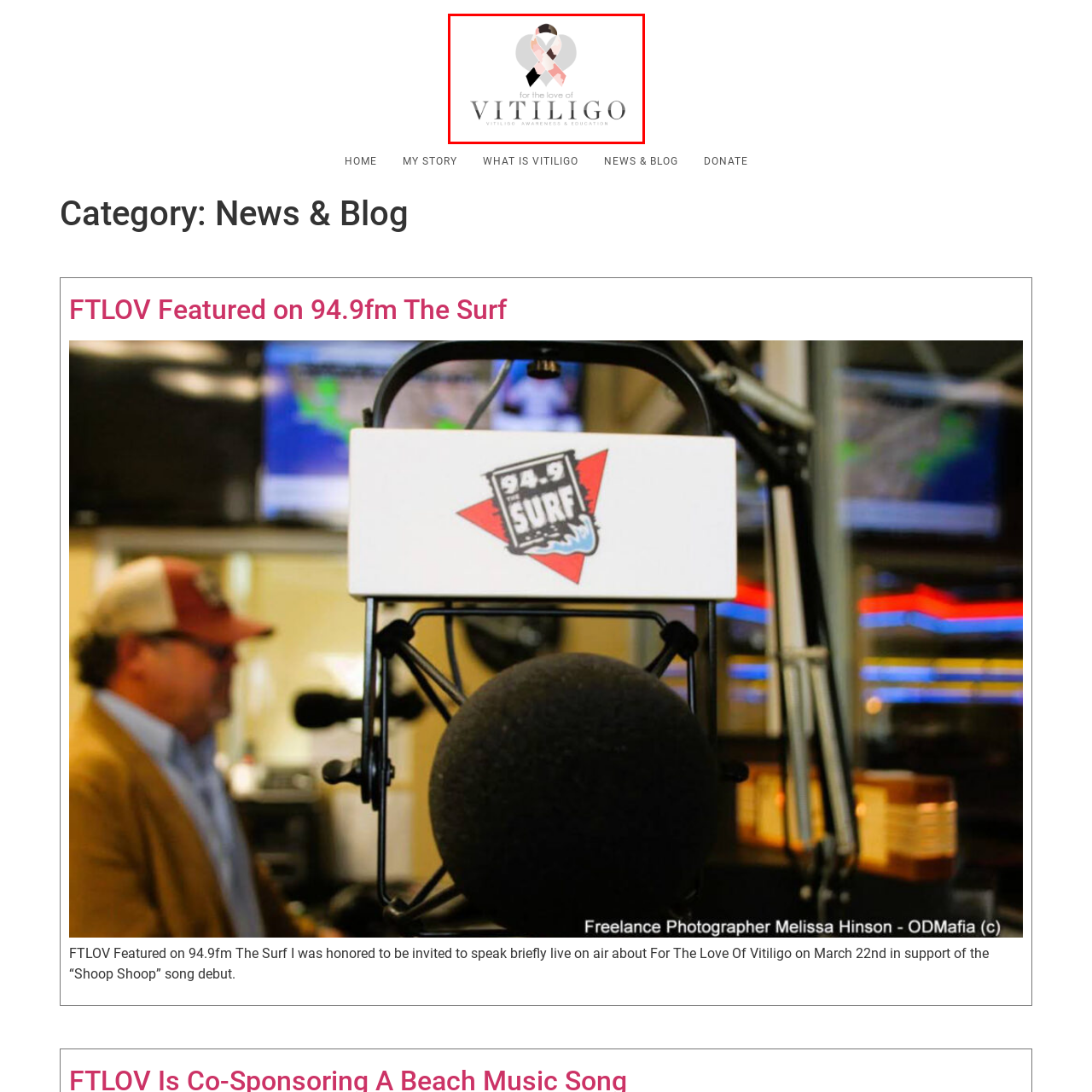Offer a detailed description of the content within the red-framed image.

The image features the logo of "For The Love of Vitiligo," an organization dedicated to raising awareness and educating people about vitiligo, a skin condition characterized by the loss of pigment. The logo prominently displays the phrase "for the love of VITILIGO" in elegant typography, with the letters "VITILIGO" emphasized in a larger, bold font. Above the text, there is a distinctive pink and black ribbon, symbolizing support and awareness for individuals living with vitiligo. This logo encapsulates the mission of the organization, reflecting its commitment to advocacy, education, and community empowerment for those affected by the condition.